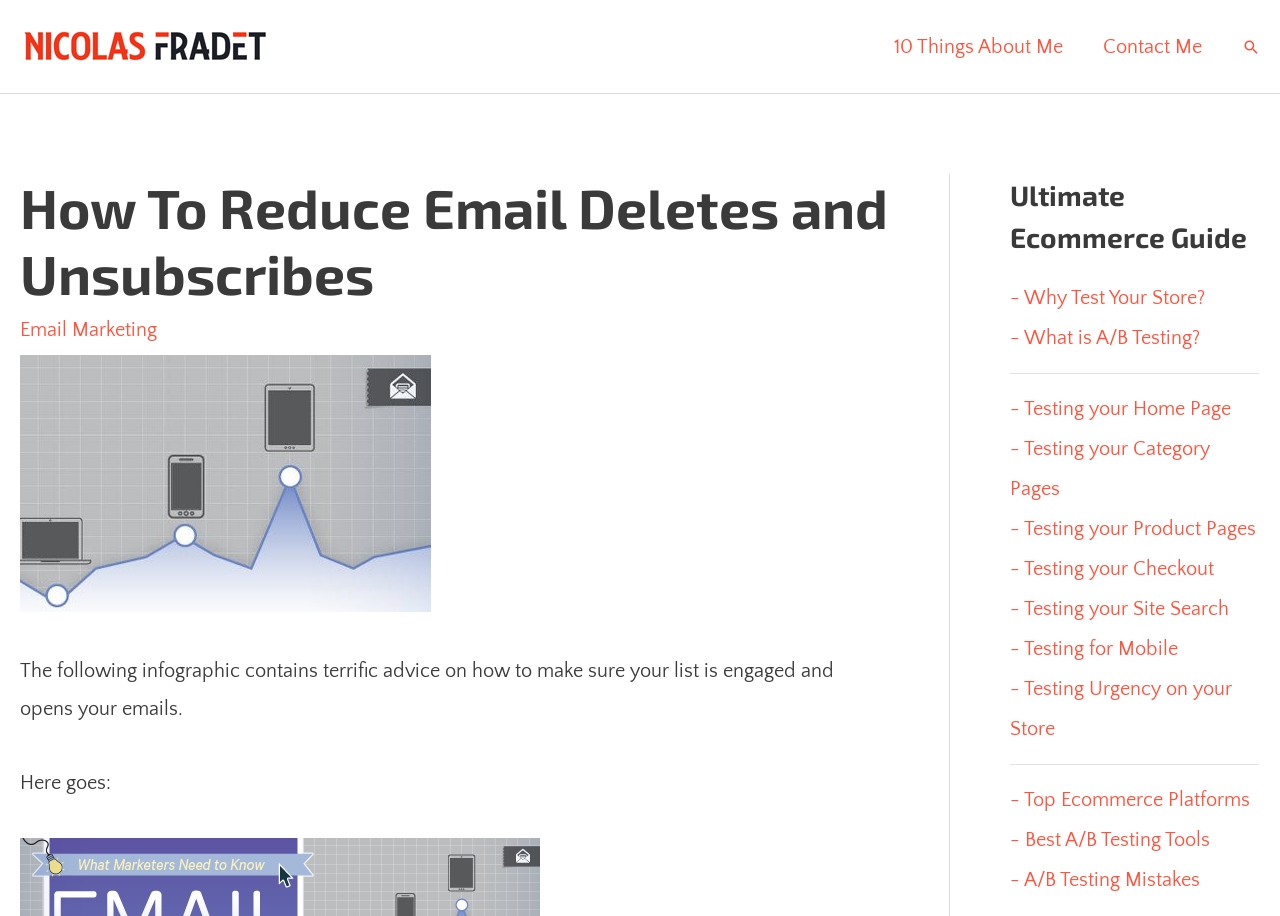Please predict the bounding box coordinates (top-left x, top-left y, bottom-right x, bottom-right y) for the UI element in the screenshot that fits the description: 10 Things About Me

[0.683, 0.013, 0.846, 0.089]